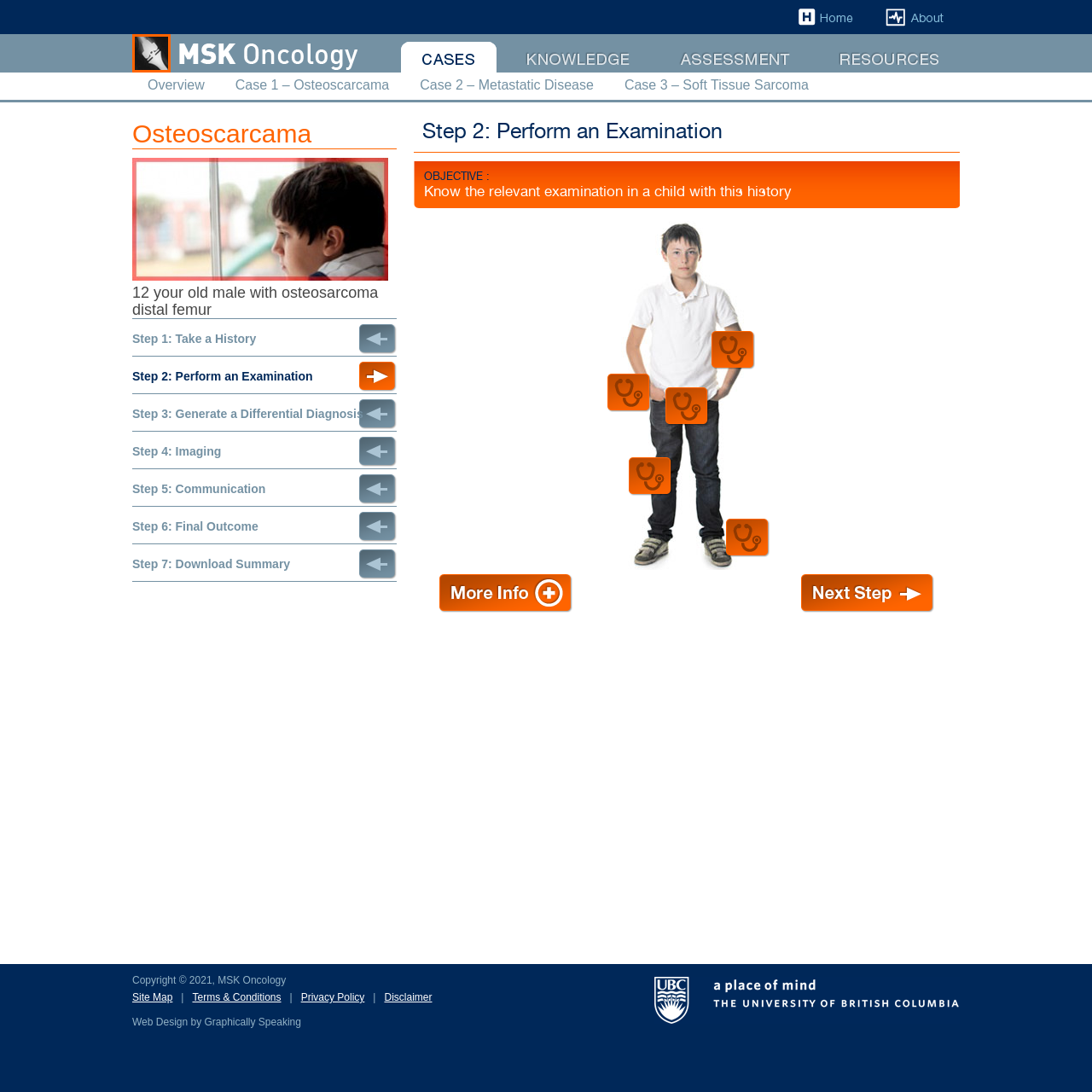Could you provide the bounding box coordinates for the portion of the screen to click to complete this instruction: "Proceed to Next Step"?

[0.734, 0.526, 0.855, 0.561]